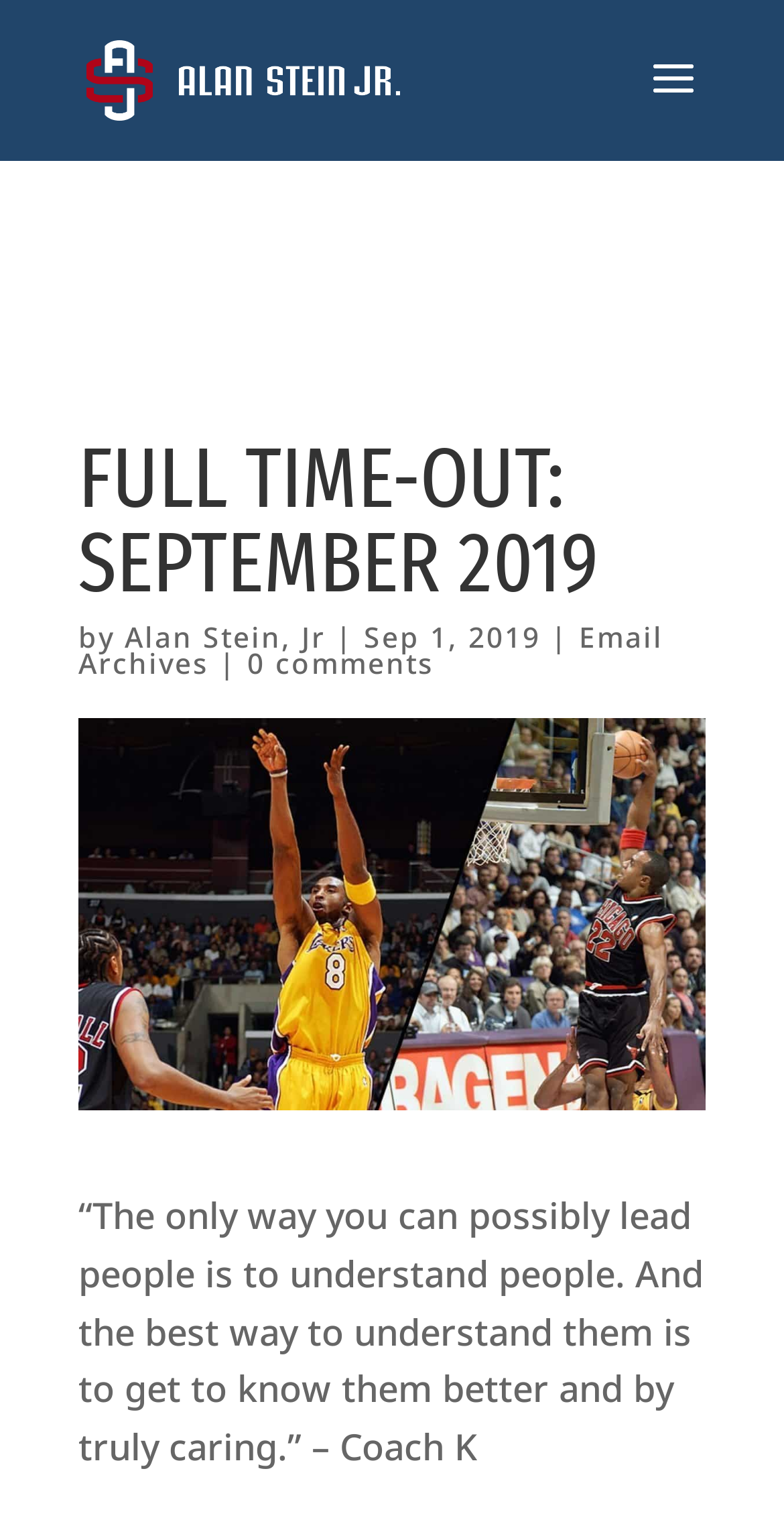What is above the quote?
Using the image, elaborate on the answer with as much detail as possible.

I found the event information by looking at the elements above the quote. There are several elements including the heading 'FULL TIME-OUT: SEPTEMBER 2019', the speaker's name, and the date of the event. These elements suggest that the event information is above the quote.